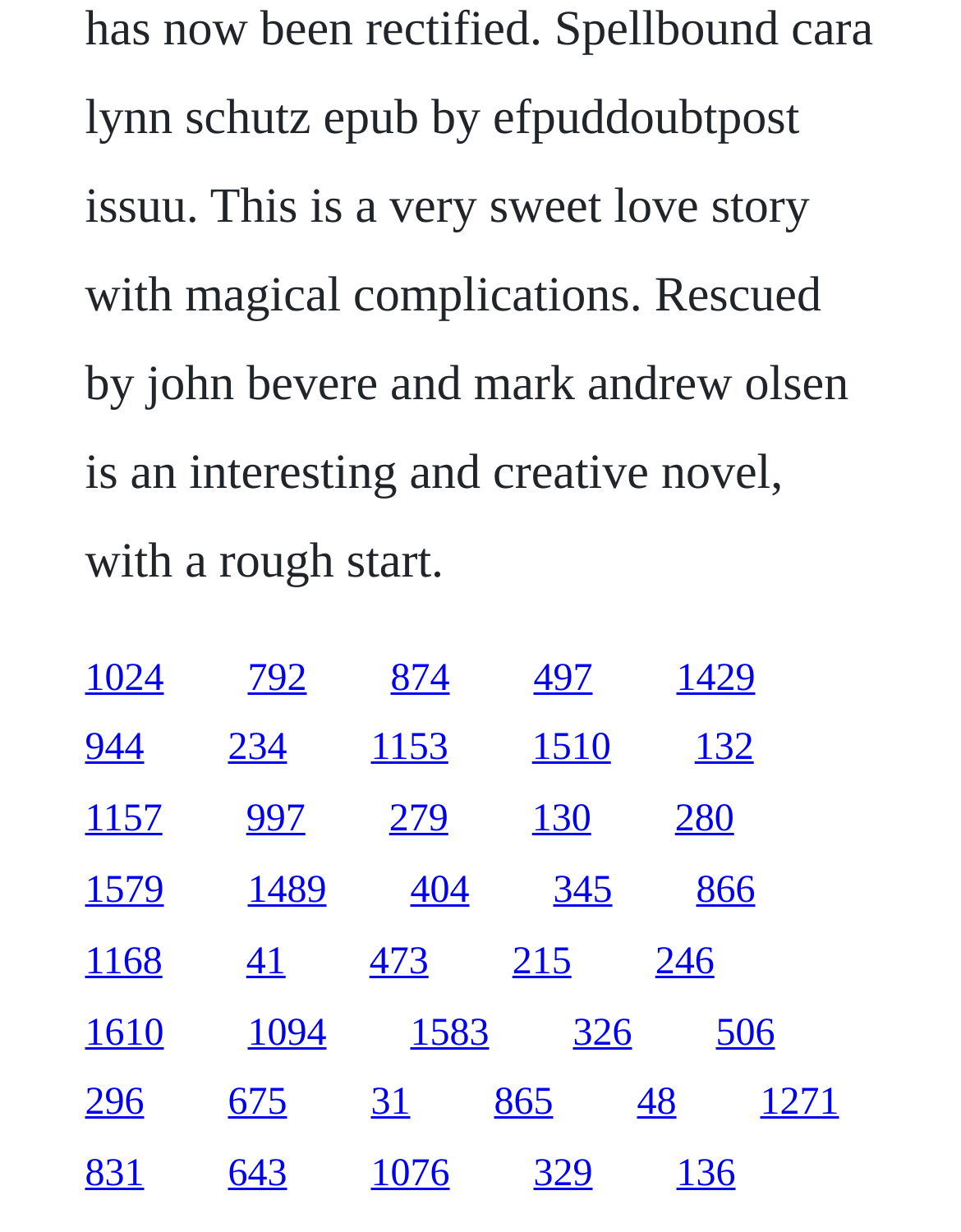What is the arrangement of links on this webpage?
Based on the screenshot, give a detailed explanation to answer the question.

By analyzing the bounding box coordinates of each link, I can see that the links are arranged in a grid-like structure. The x-coordinates of the links suggest that they are arranged in columns, and the y-coordinates suggest that they are arranged in rows. This arrangement is consistent across the entire webpage.